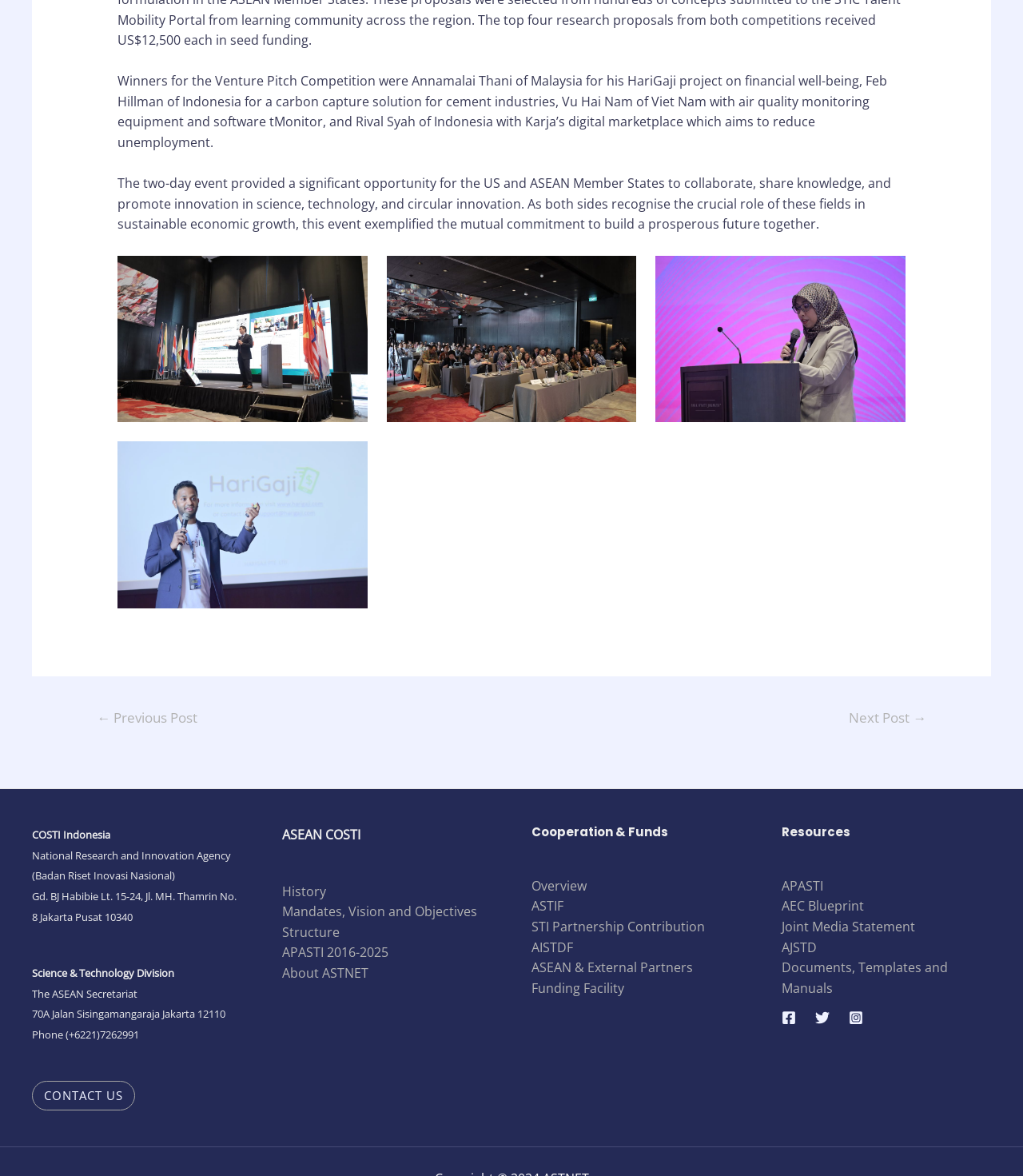How many footer widgets are there?
Please answer using one word or phrase, based on the screenshot.

4